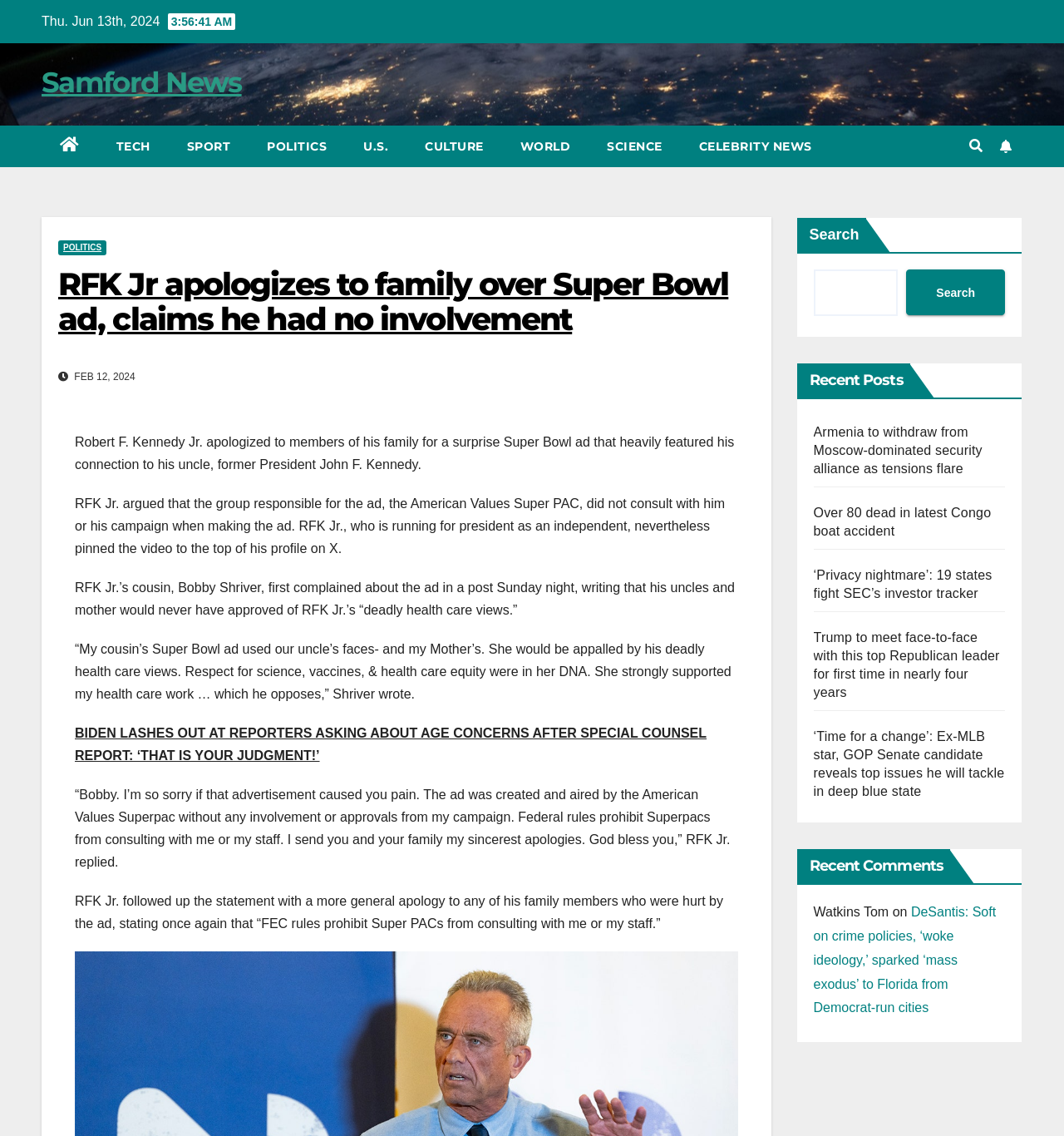What is the purpose of the search box?
Using the image, answer in one word or phrase.

To search for articles